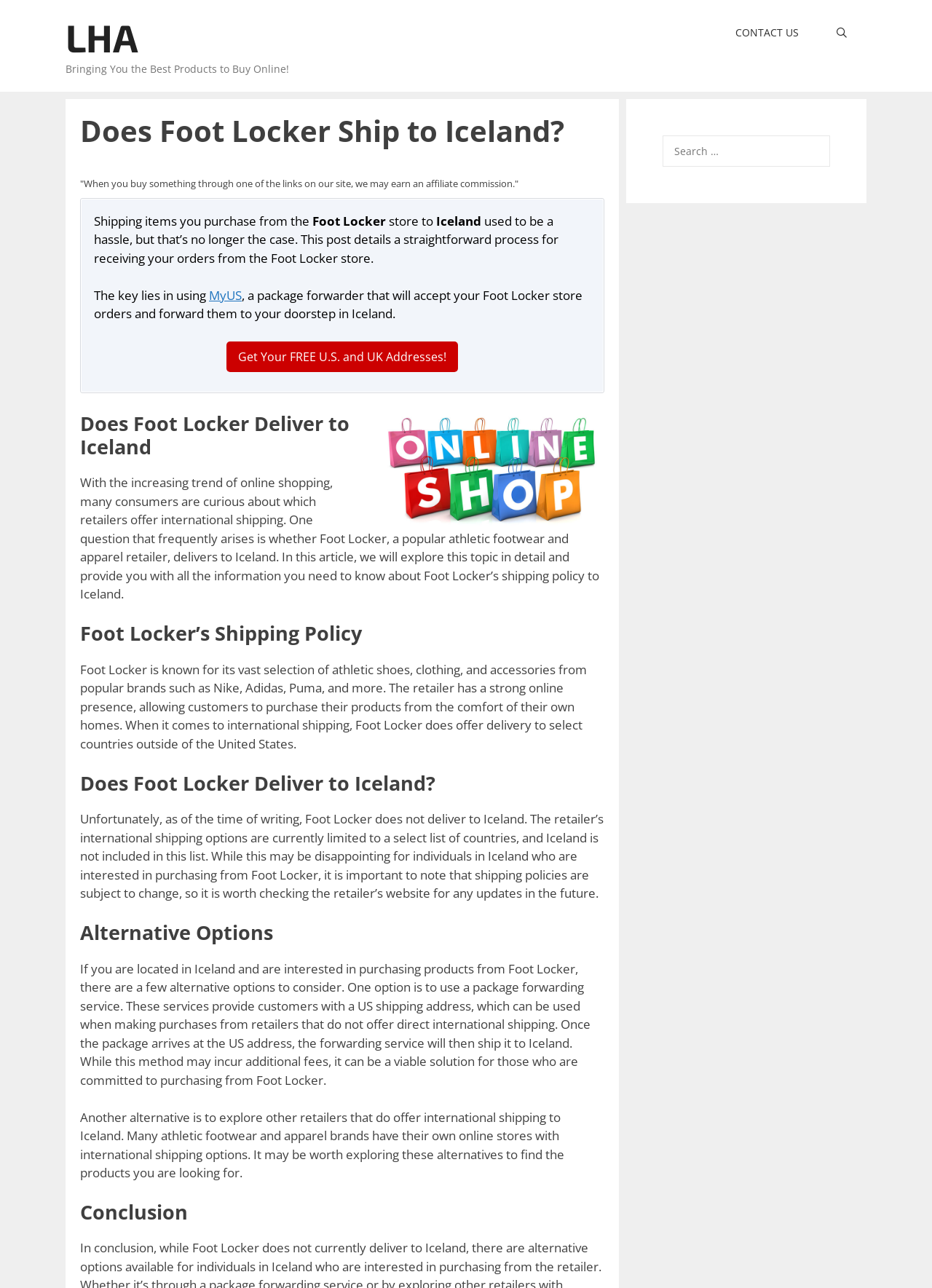Please give a concise answer to this question using a single word or phrase: 
Does Foot Locker deliver to Iceland?

No